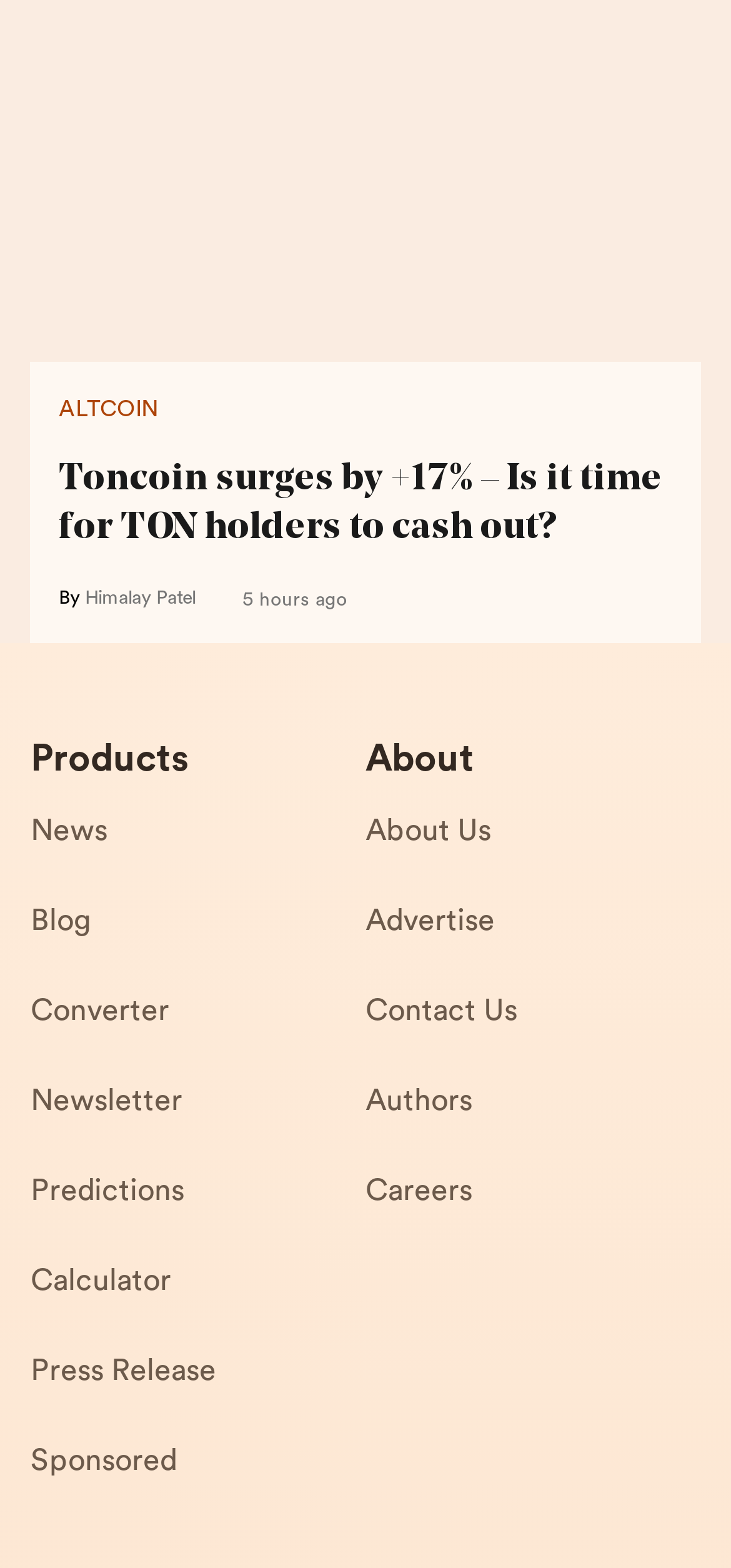Provide your answer in a single word or phrase: 
How many sections are there in the webpage?

2